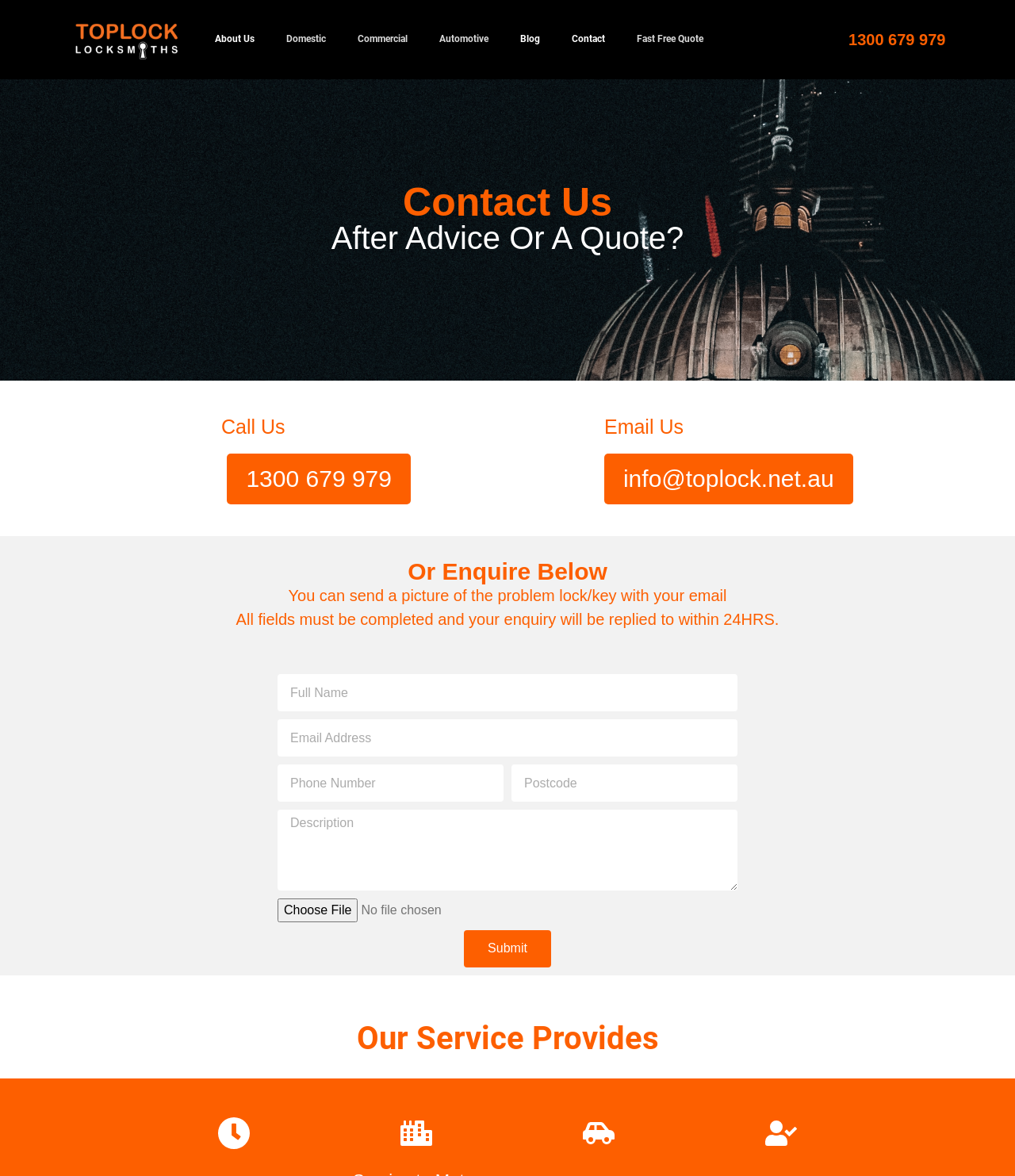Bounding box coordinates are specified in the format (top-left x, top-left y, bottom-right x, bottom-right y). All values are floating point numbers bounded between 0 and 1. Please provide the bounding box coordinate of the region this sentence describes: name="form_fields[field_7fbef71]" placeholder="Postcode"

[0.504, 0.65, 0.727, 0.682]